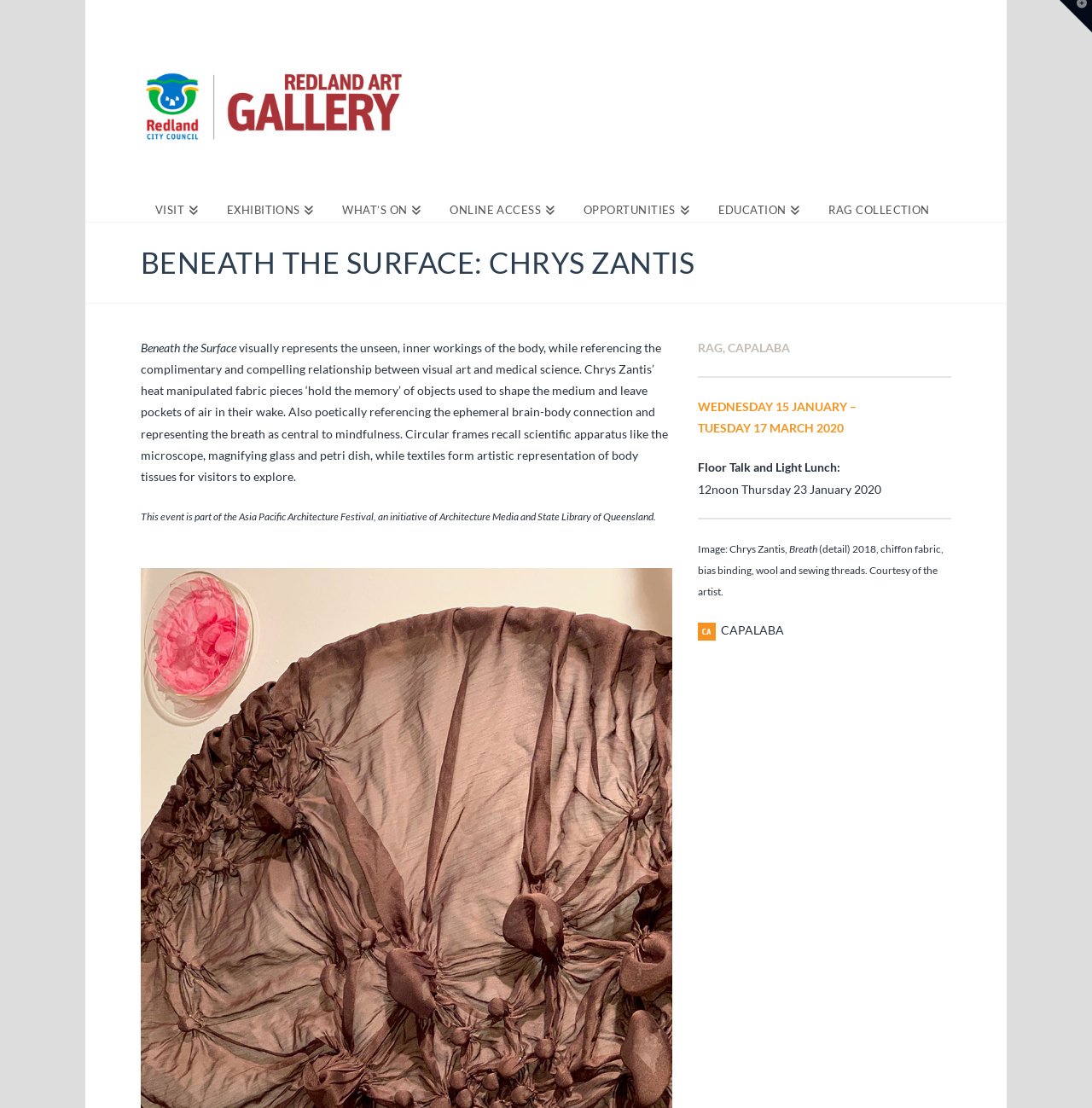What is the location of the Redland Art Gallery?
Look at the screenshot and respond with one word or a short phrase.

CAPALABA